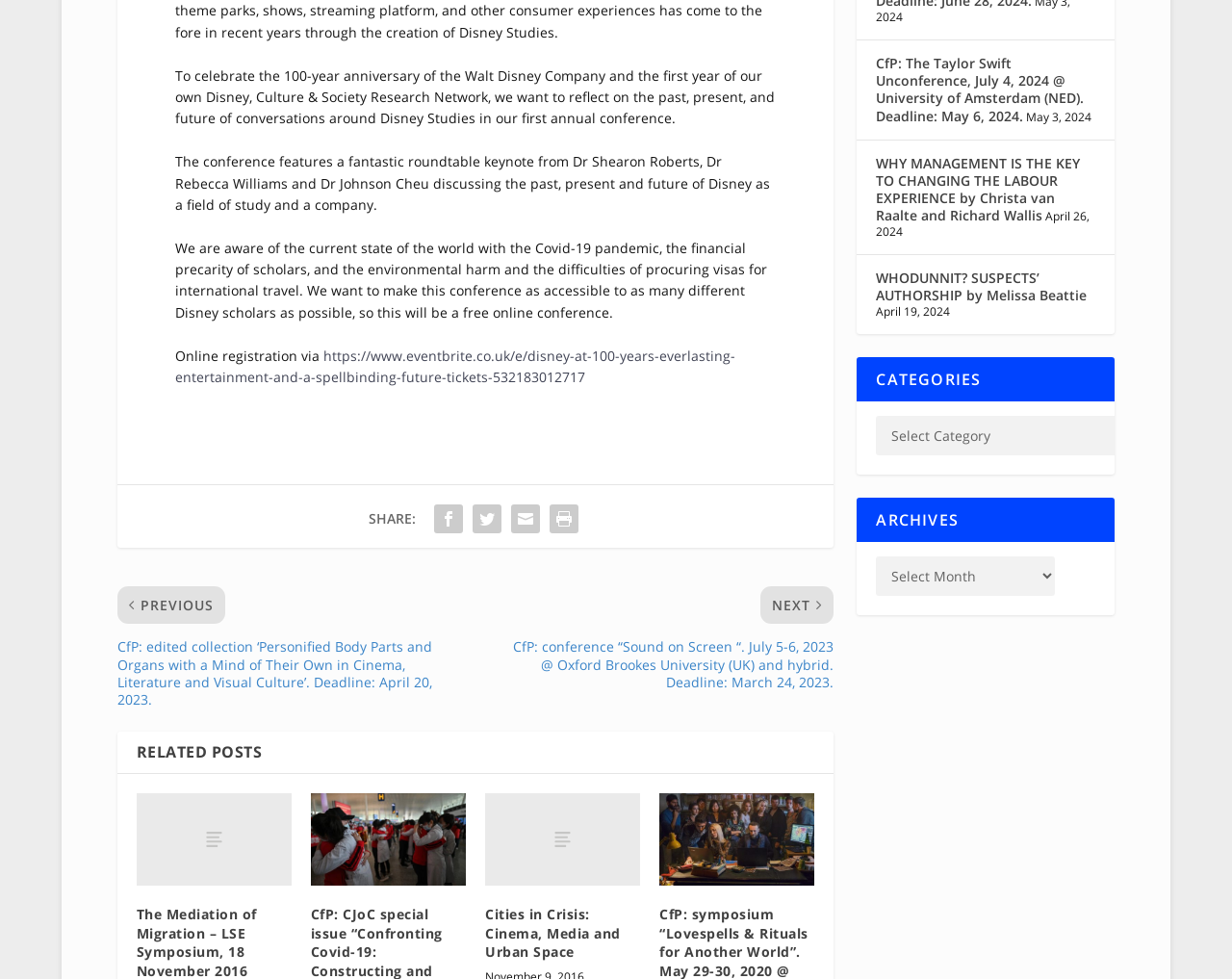Predict the bounding box for the UI component with the following description: "https://www.eventbrite.co.uk/e/disney-at-100-years-everlasting-entertainment-and-a-spellbinding-future-tickets-532183012717".

[0.142, 0.353, 0.597, 0.393]